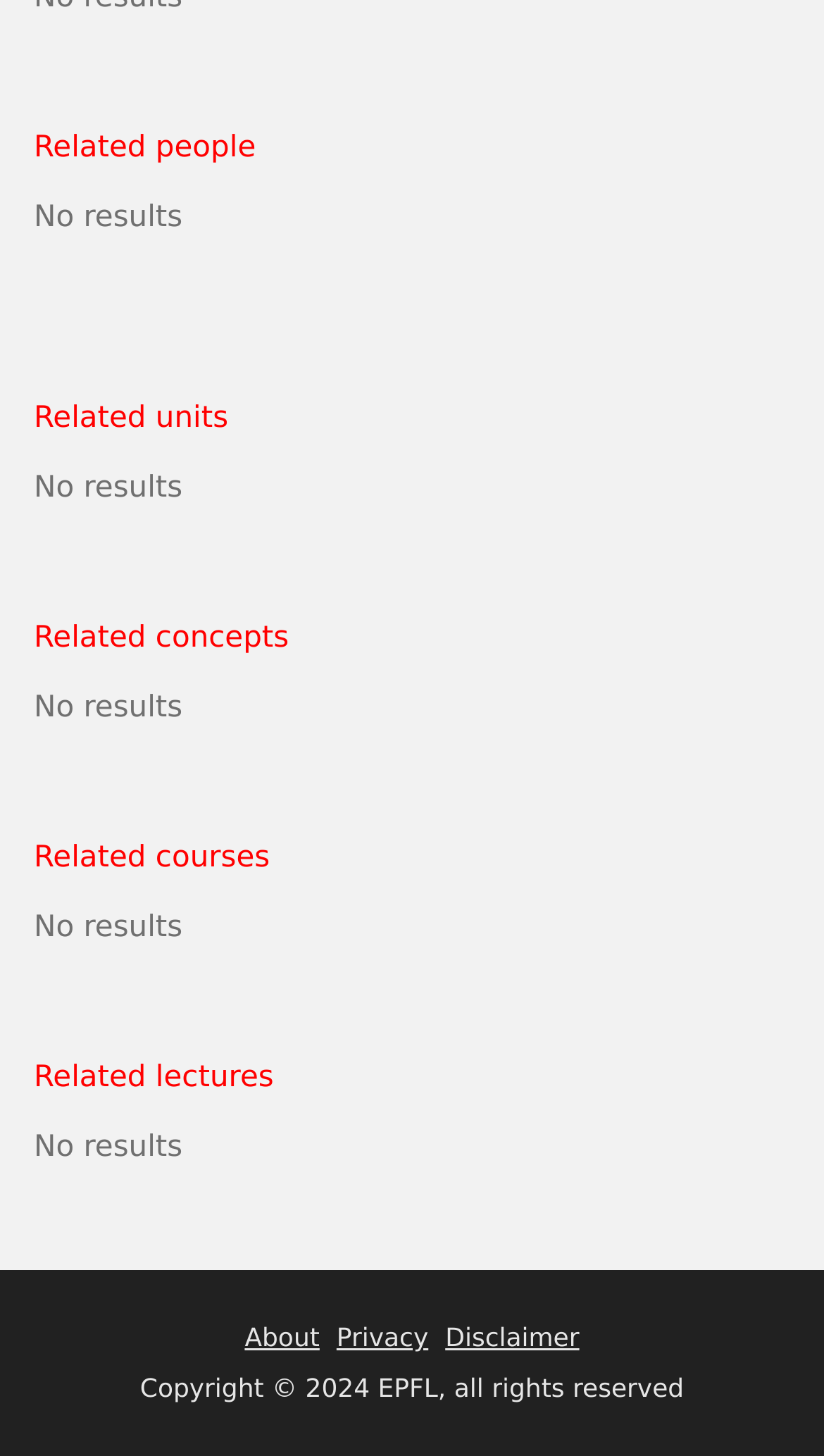Locate the bounding box of the UI element defined by this description: "Disclaimer". The coordinates should be given as four float numbers between 0 and 1, formatted as [left, top, right, bottom].

[0.54, 0.909, 0.703, 0.929]